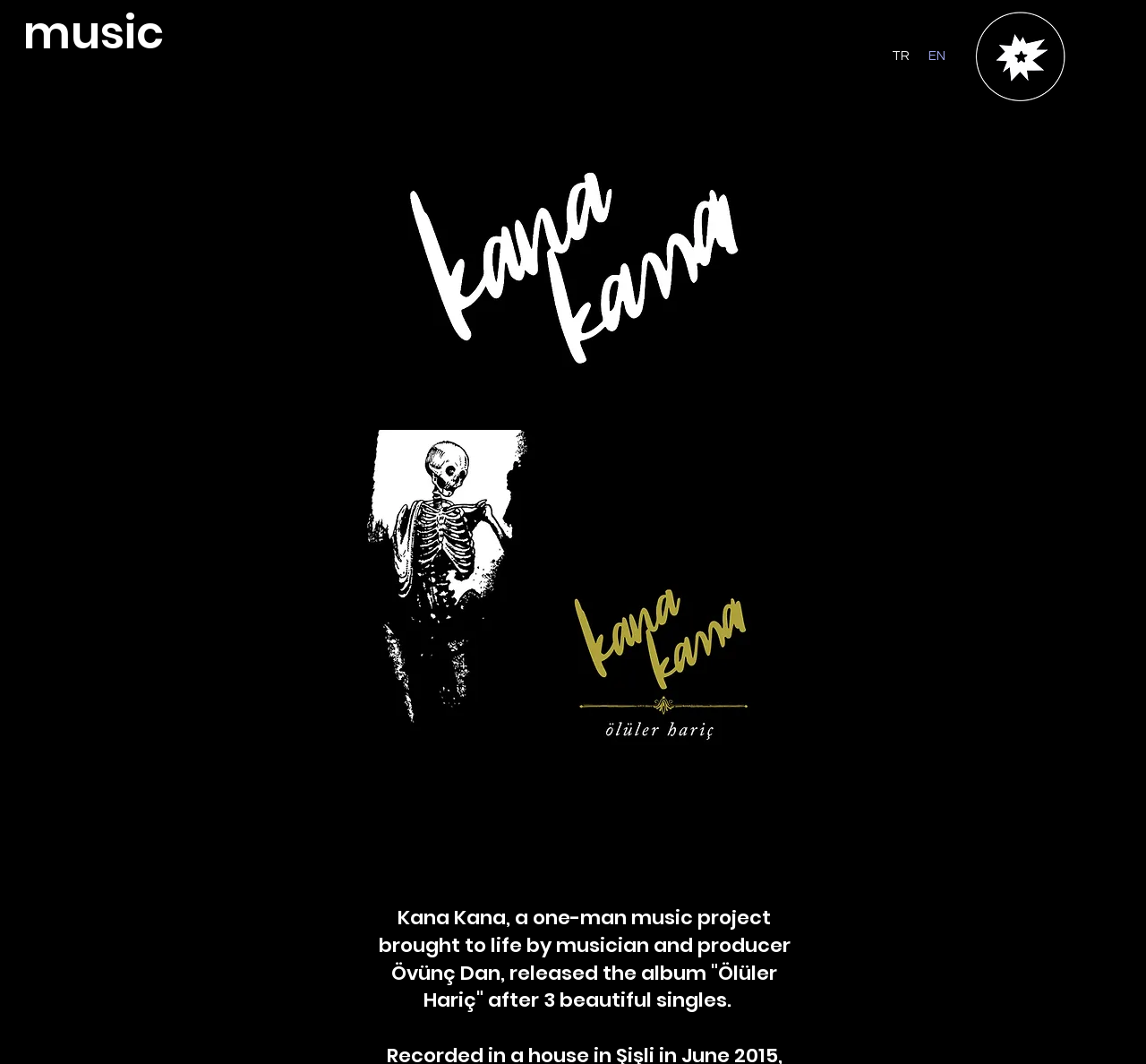Describe the entire webpage, focusing on both content and design.

The webpage appears to be a music-related page, specifically for the album "Kana Kana - Ölüler Hariç" on the tamarrecords platform. 

At the top-left corner, there is a heading that reads "music". To the right of the heading, a language selector is located, which currently has English selected. The language selector has two buttons, "Turkish" and "English", with their respective abbreviations "TR" and "EN" displayed on them.

On the top-right corner, there is a link to the siyah-tamar-logo.png image, which is likely a logo for the tamarrecords platform. Below the language selector, there are three images. The first image is the kanakana logo.jpg, positioned roughly in the middle of the page. Below the logo, there is a larger image, Kana Kana - Oluler Haric Kapak.jpg, which appears to be the album cover art.